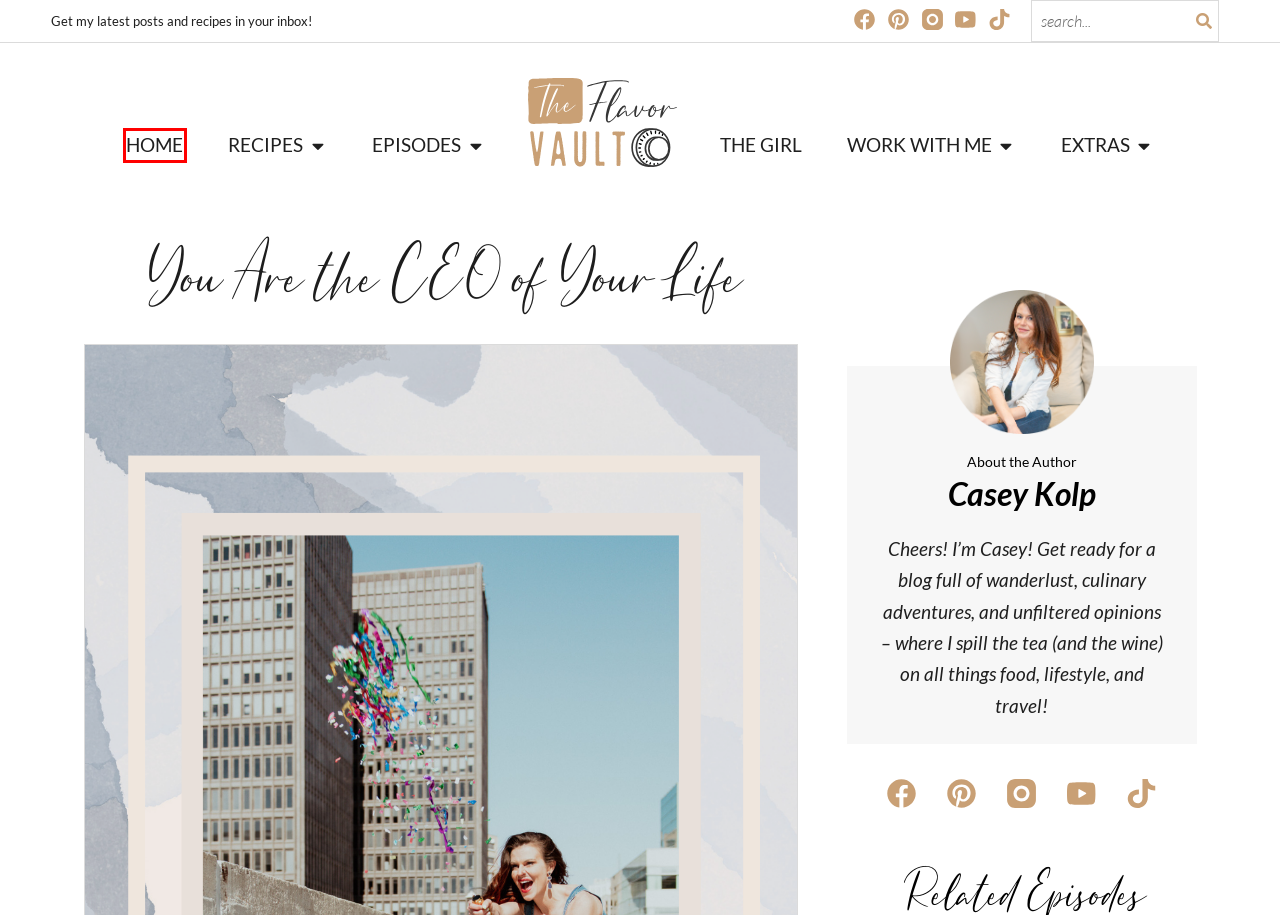Analyze the screenshot of a webpage that features a red rectangle bounding box. Pick the webpage description that best matches the new webpage you would see after clicking on the element within the red bounding box. Here are the candidates:
A. The Girl – theflavorvault.net
B. theflavorvault.net
C. Lifestyle – theflavorvault.net
D. Order Cookies – theflavorvault.net
E. Entertainment – theflavorvault.net
F. Privacy Policy – theflavorvault.net
G. Coming Soon – theflavorvault.net
H. Daily Dose – theflavorvault.net

B